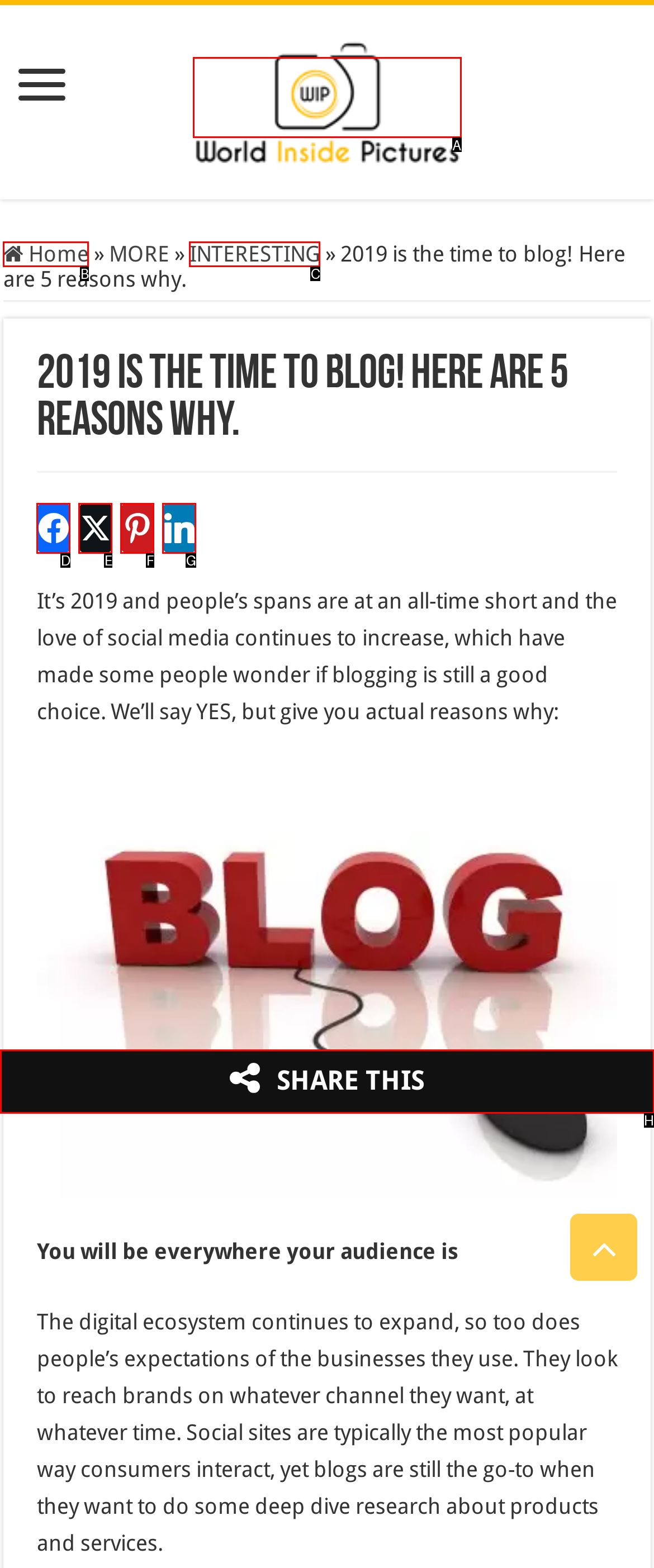Select the option that aligns with the description: Share this
Respond with the letter of the correct choice from the given options.

H